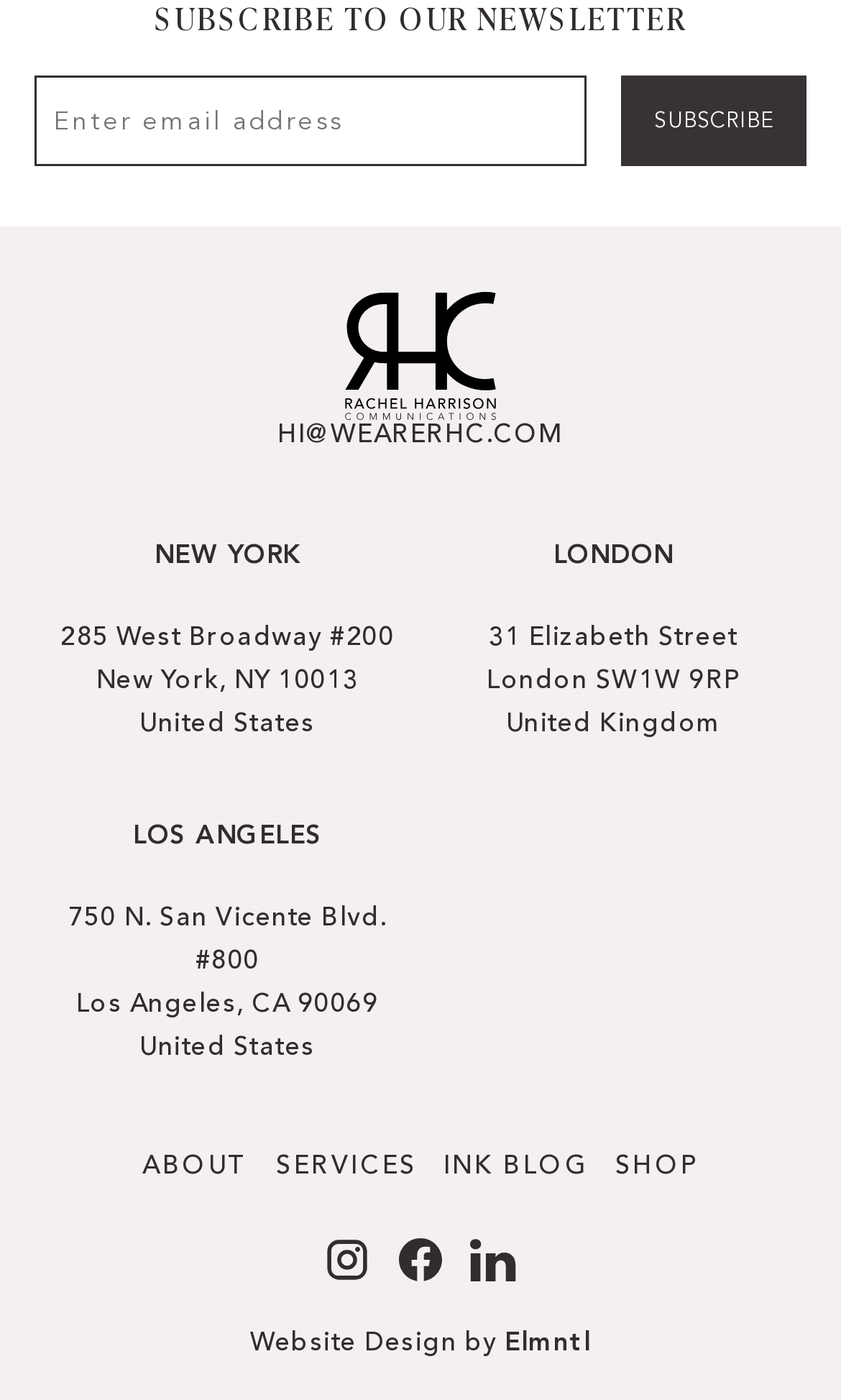What is the name of the company that designed the website?
Please elaborate on the answer to the question with detailed information.

At the bottom of the webpage, I found a static text that says 'Website Design by' followed by a link to 'Elmntl', which suggests that Elmntl is the company that designed the website.